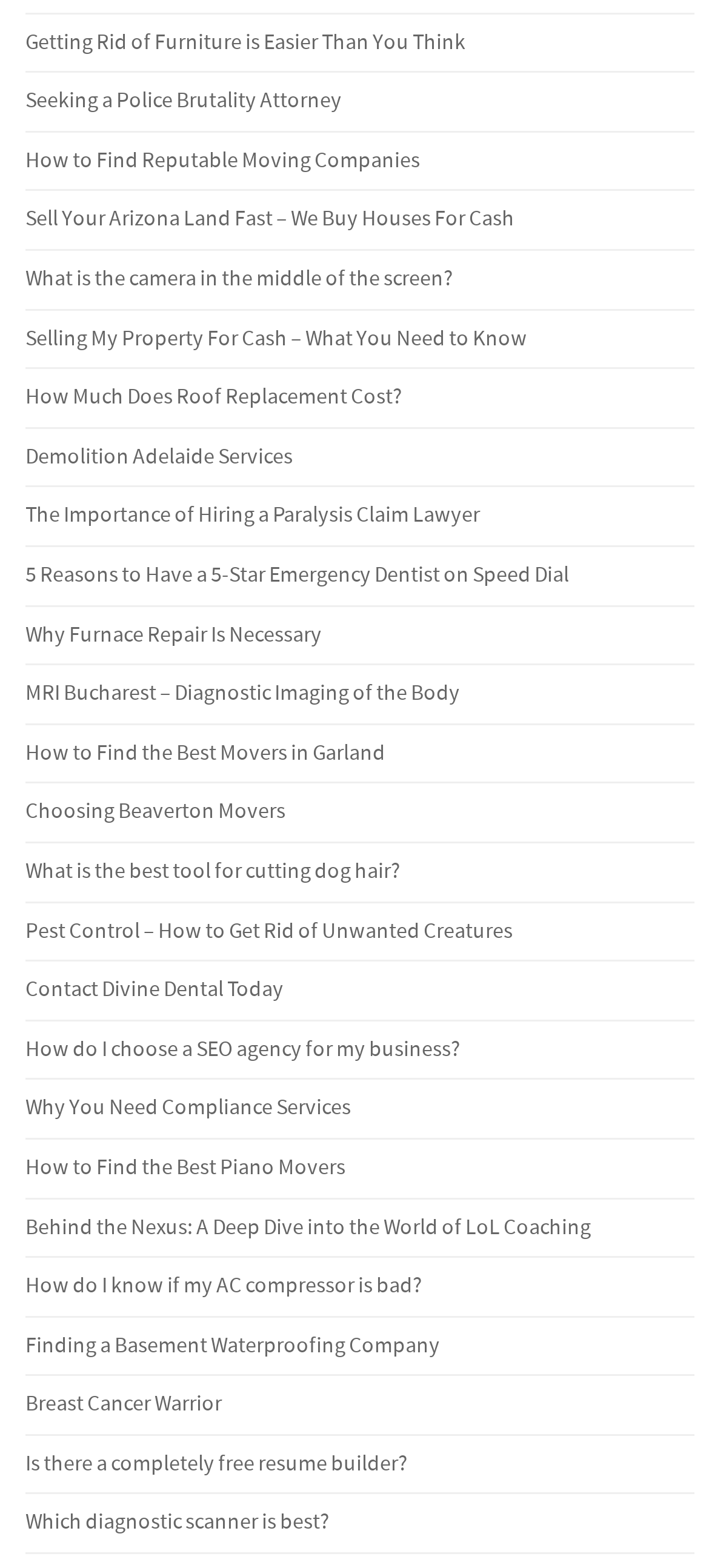Answer the question in a single word or phrase:
Are there any links about pets?

Yes